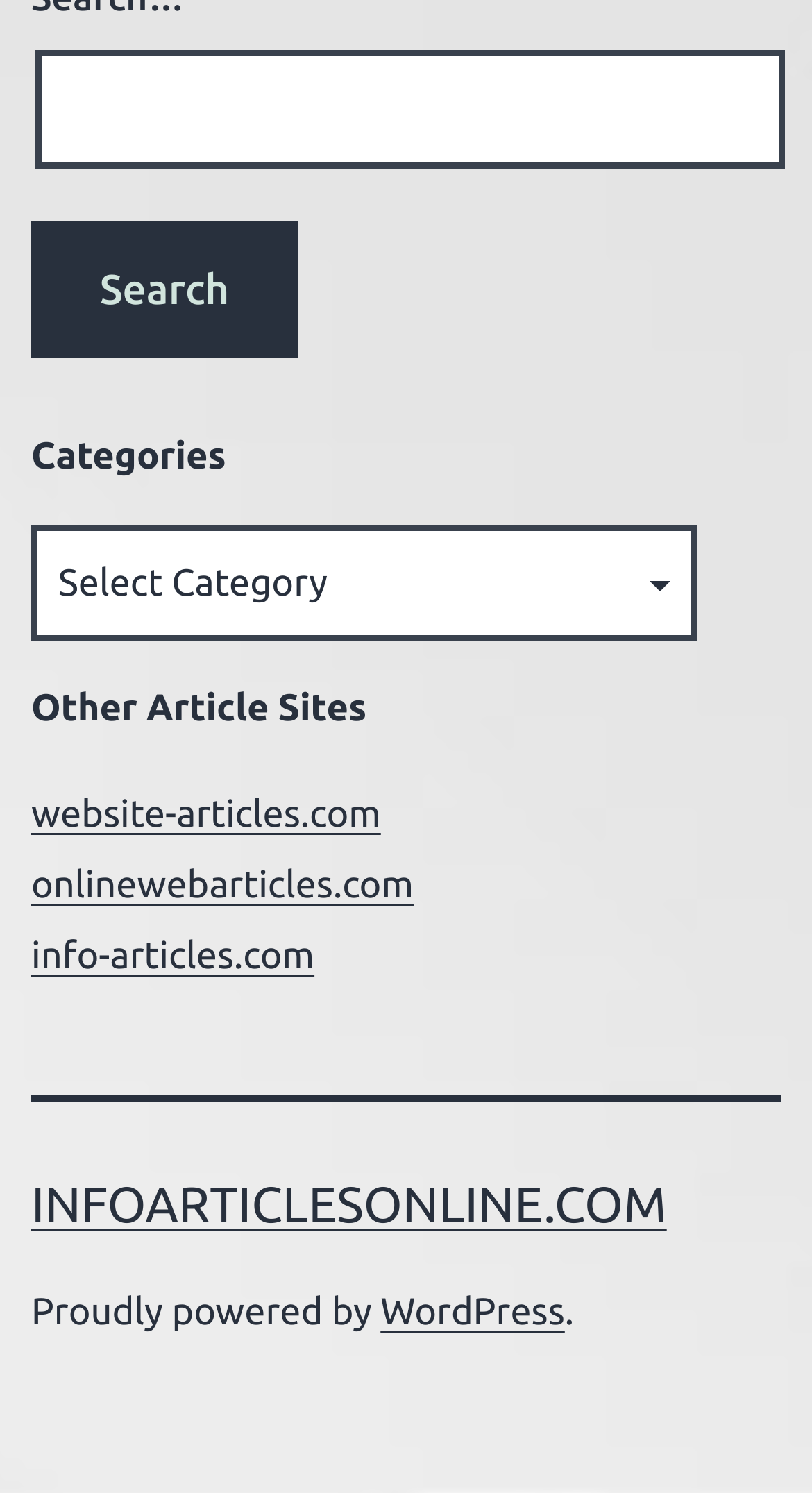How many other article sites are listed?
Using the image, provide a concise answer in one word or a short phrase.

3